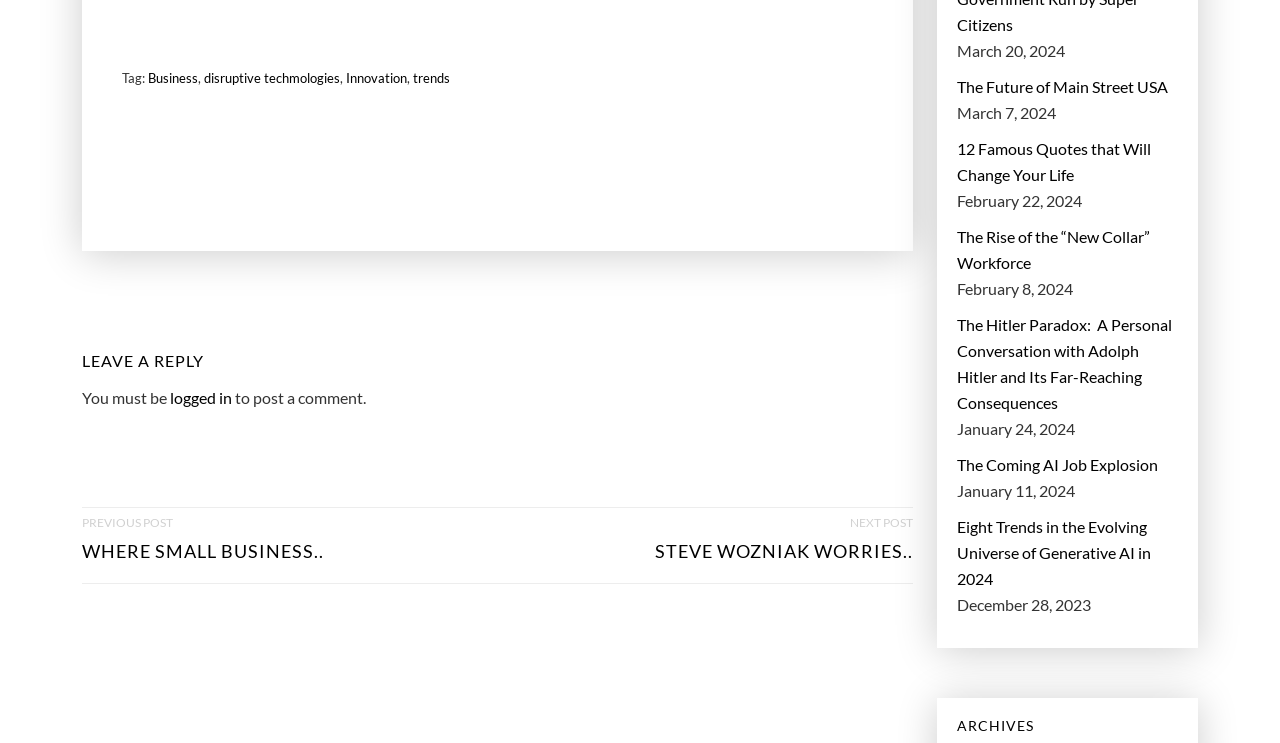Show the bounding box coordinates for the HTML element as described: "Business".

[0.116, 0.087, 0.155, 0.122]